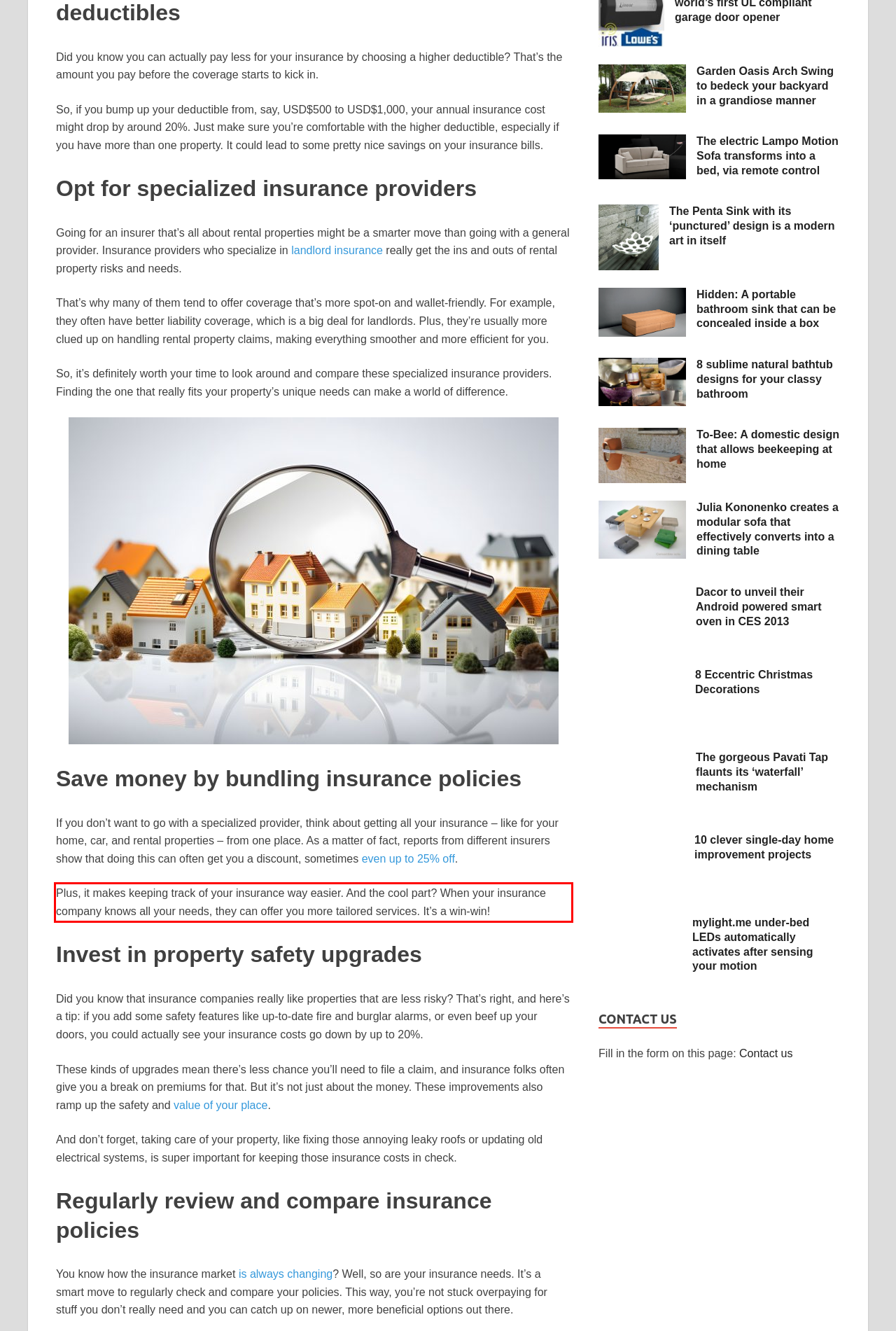Using the provided webpage screenshot, recognize the text content in the area marked by the red bounding box.

Plus, it makes keeping track of your insurance way easier. And the cool part? When your insurance company knows all your needs, they can offer you more tailored services. It’s a win-win!